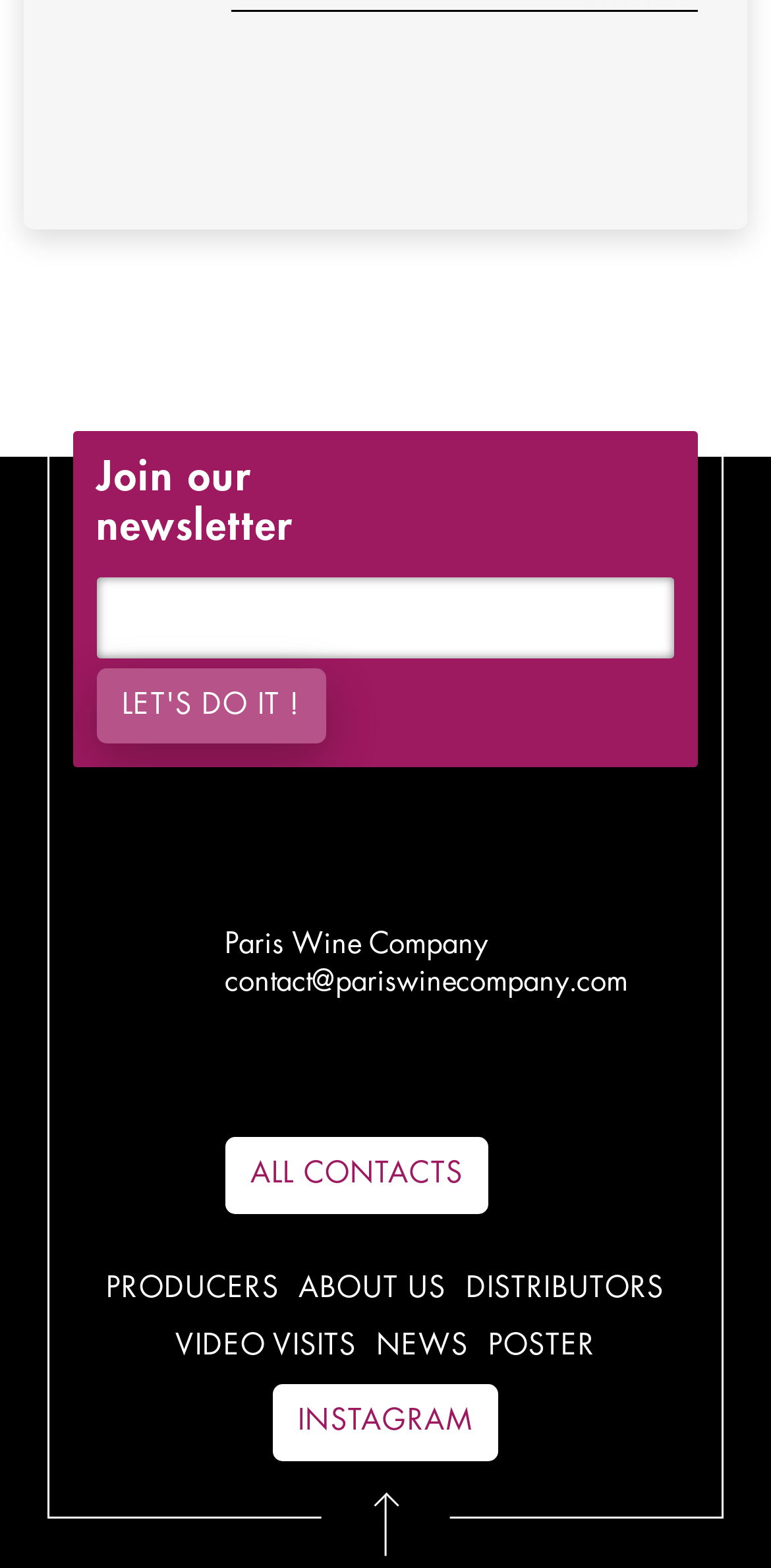Carefully examine the image and provide an in-depth answer to the question: What is the company logo shape?

The company logo is described as 'Paris Wine Company logo round white', indicating that the logo is round in shape.